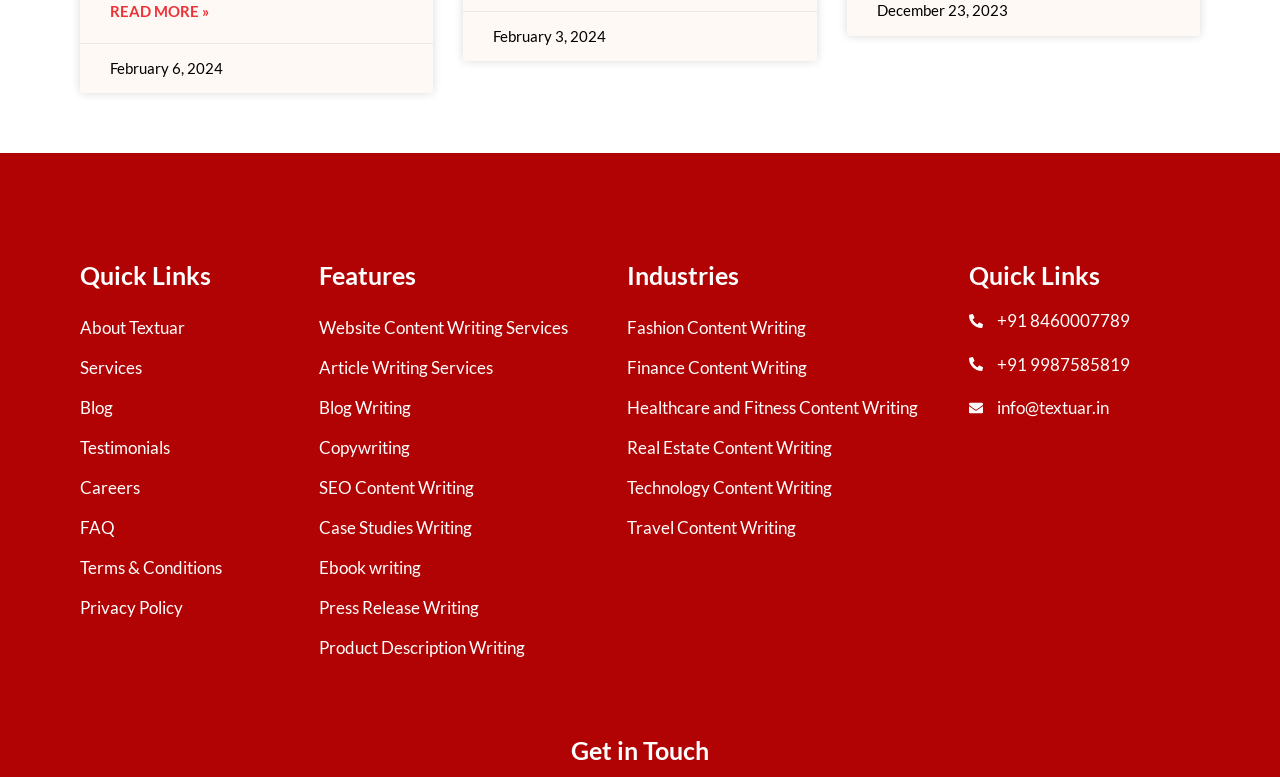Locate the bounding box coordinates of the clickable area needed to fulfill the instruction: "Contact through +91 8460007789".

[0.757, 0.397, 0.937, 0.429]